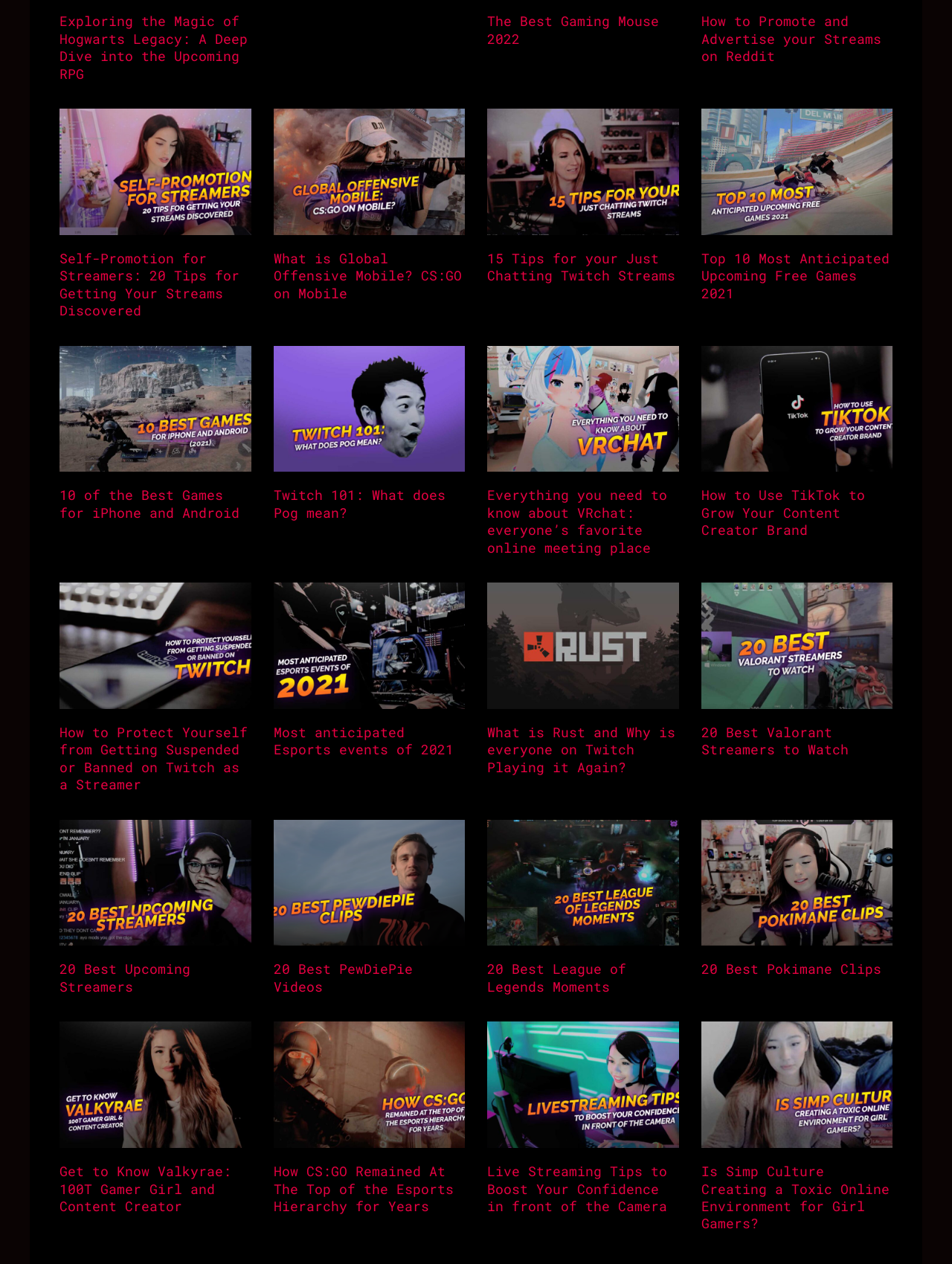Find the bounding box coordinates for the area that should be clicked to accomplish the instruction: "Explore What is Global Offensive Mobile".

[0.287, 0.197, 0.485, 0.239]